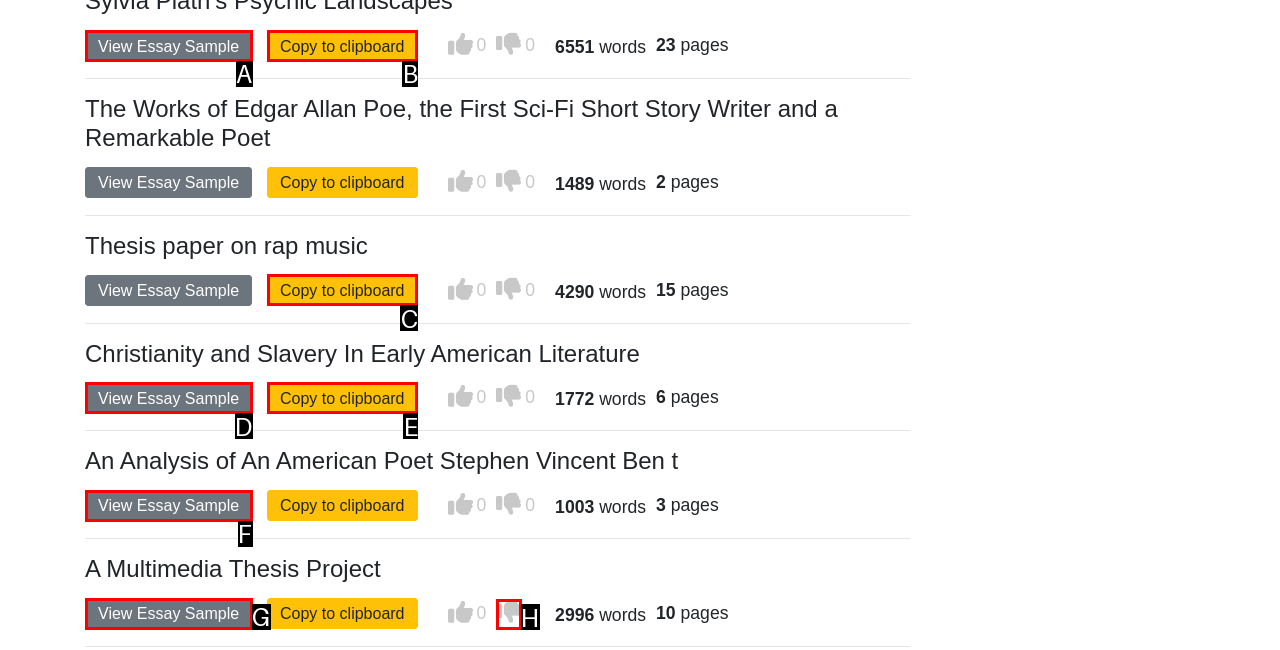Looking at the description: Copy to clipboard, identify which option is the best match and respond directly with the letter of that option.

B